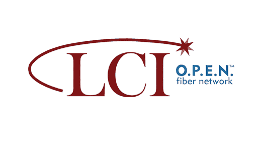What type of network does LCI provide?
Answer the question based on the image using a single word or a brief phrase.

Fiber network